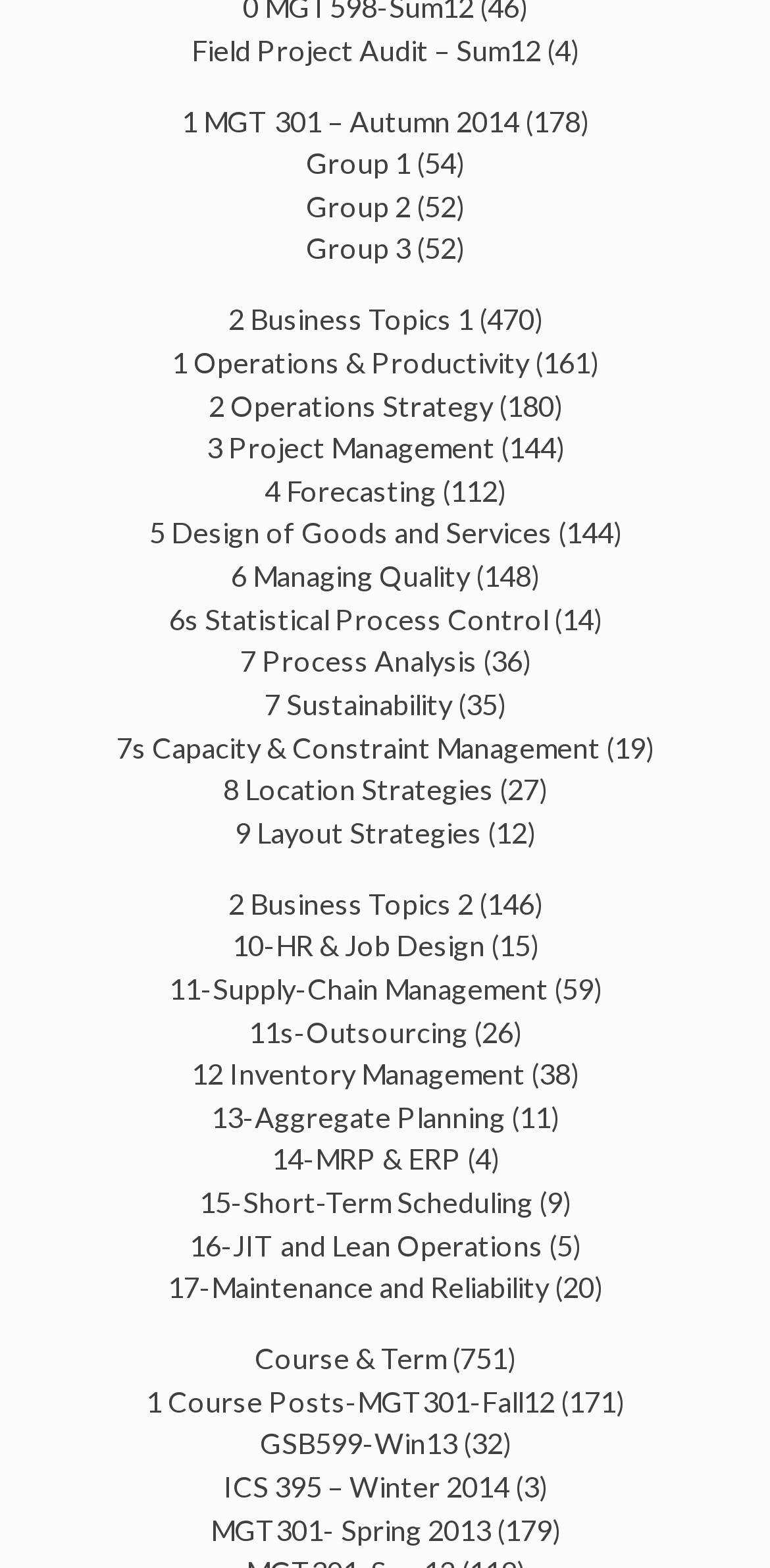Determine the bounding box coordinates of the clickable element necessary to fulfill the instruction: "View Group 1". Provide the coordinates as four float numbers within the 0 to 1 range, i.e., [left, top, right, bottom].

[0.397, 0.093, 0.533, 0.115]